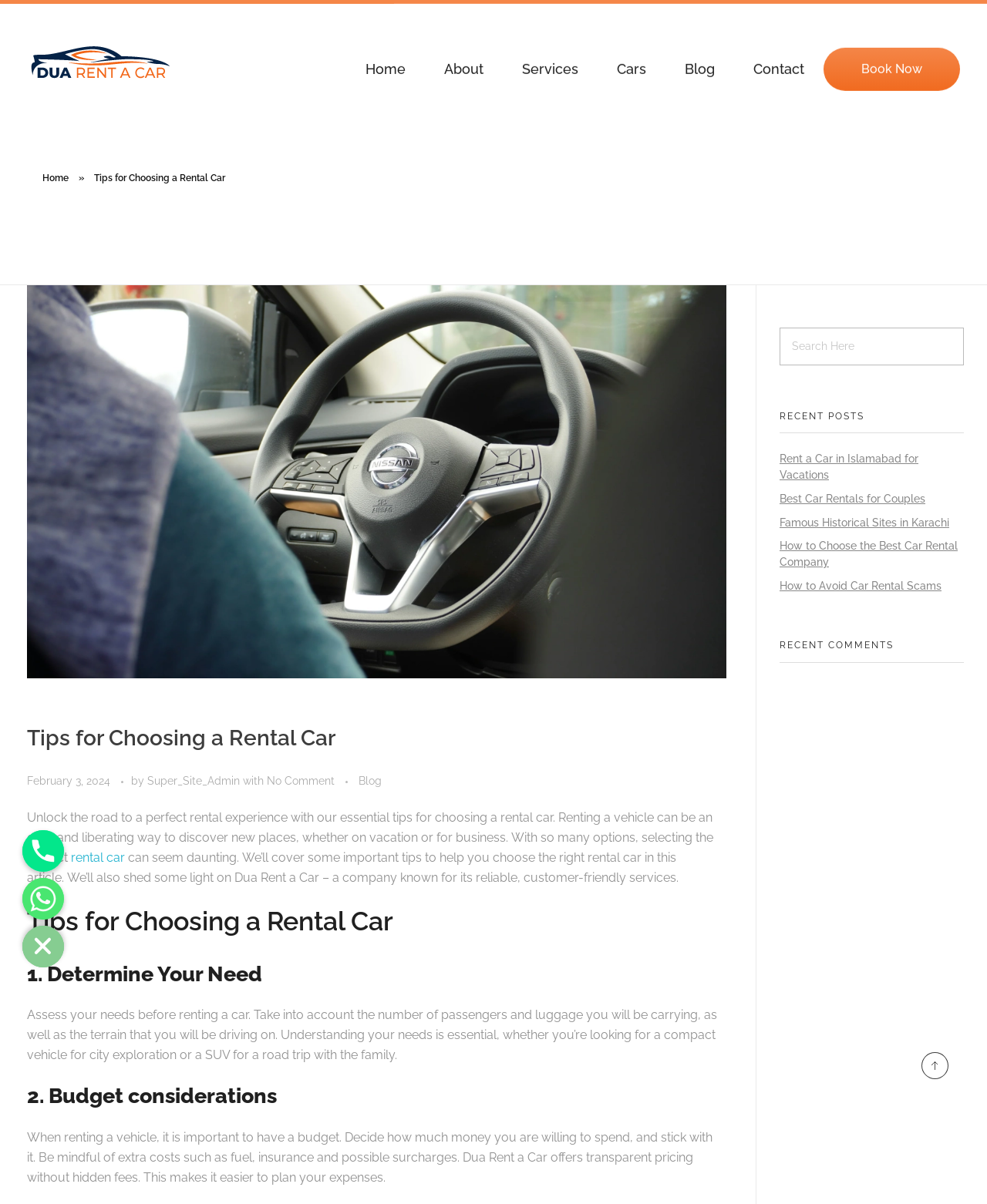Given the element description, predict the bounding box coordinates in the format (top-left x, top-left y, bottom-right x, bottom-right y). Make sure all values are between 0 and 1. Here is the element description: No Comment

[0.27, 0.643, 0.339, 0.654]